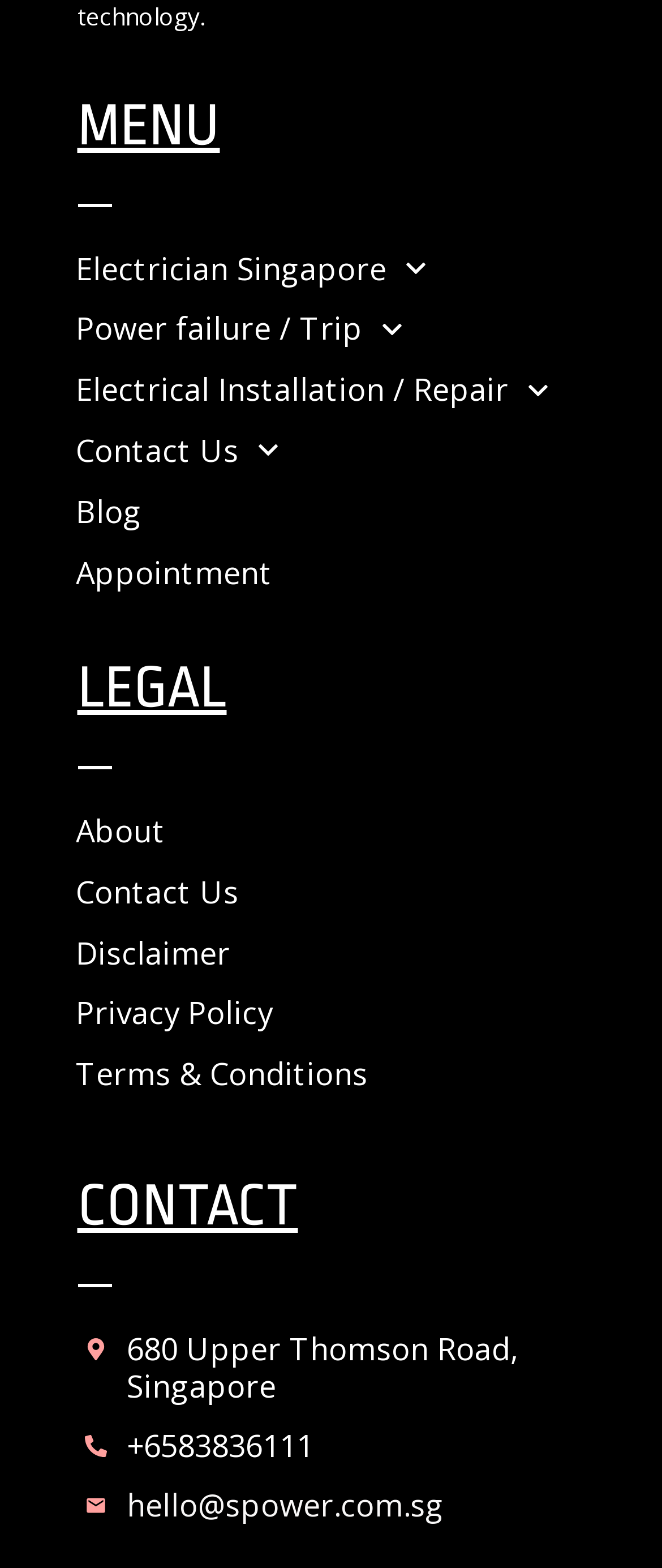Refer to the image and provide an in-depth answer to the question:
How many links are there in the MENU section?

I counted the number of links under the 'MENU' heading, which are 'Electrician Singapore', 'Power failure / Trip', 'Electrical Installation / Repair', 'Contact Us', and 'Blog'. There are 5 links in total.